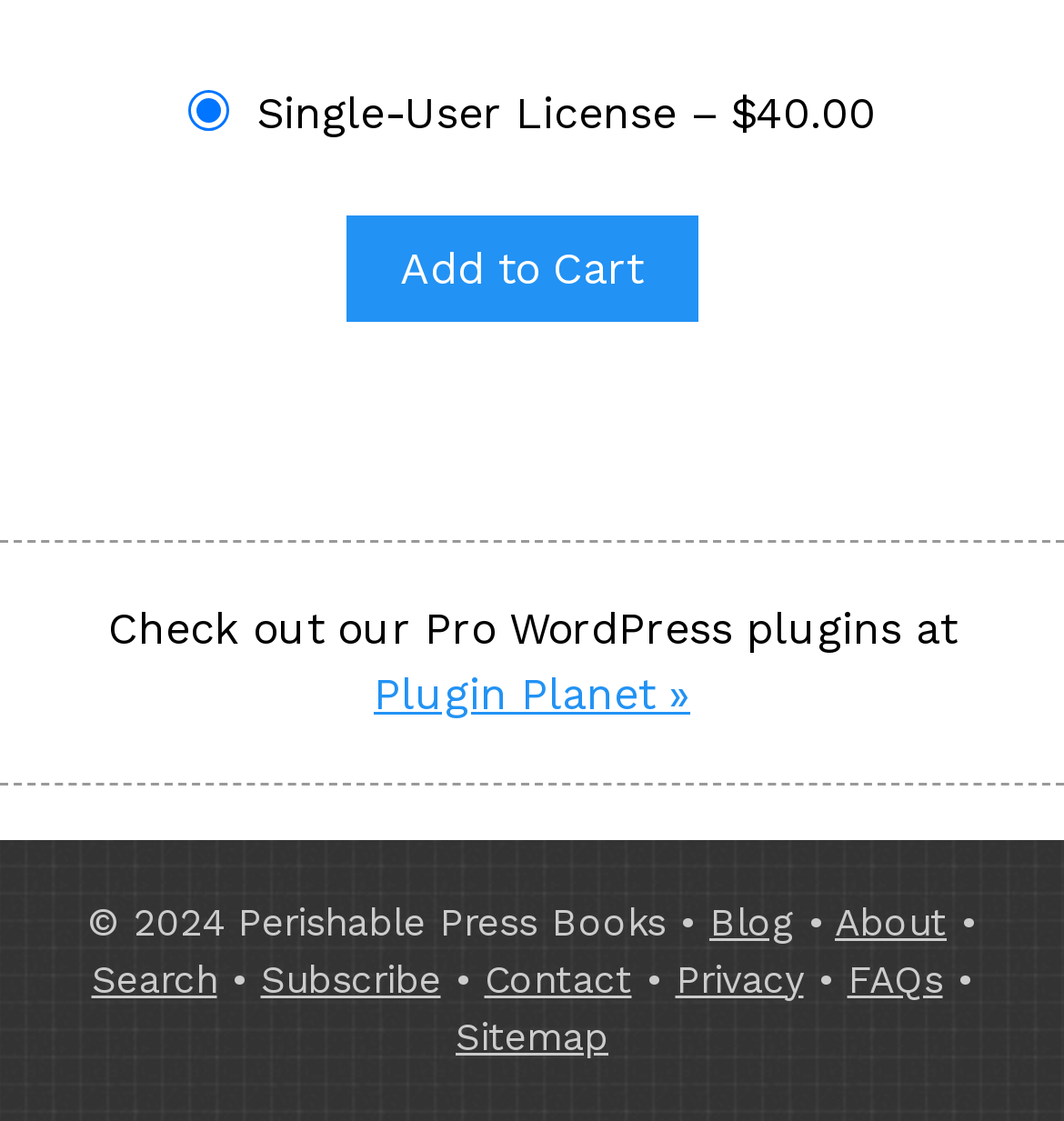Identify the bounding box coordinates for the UI element described by the following text: "FAQs". Provide the coordinates as four float numbers between 0 and 1, in the format [left, top, right, bottom].

[0.796, 0.853, 0.886, 0.892]